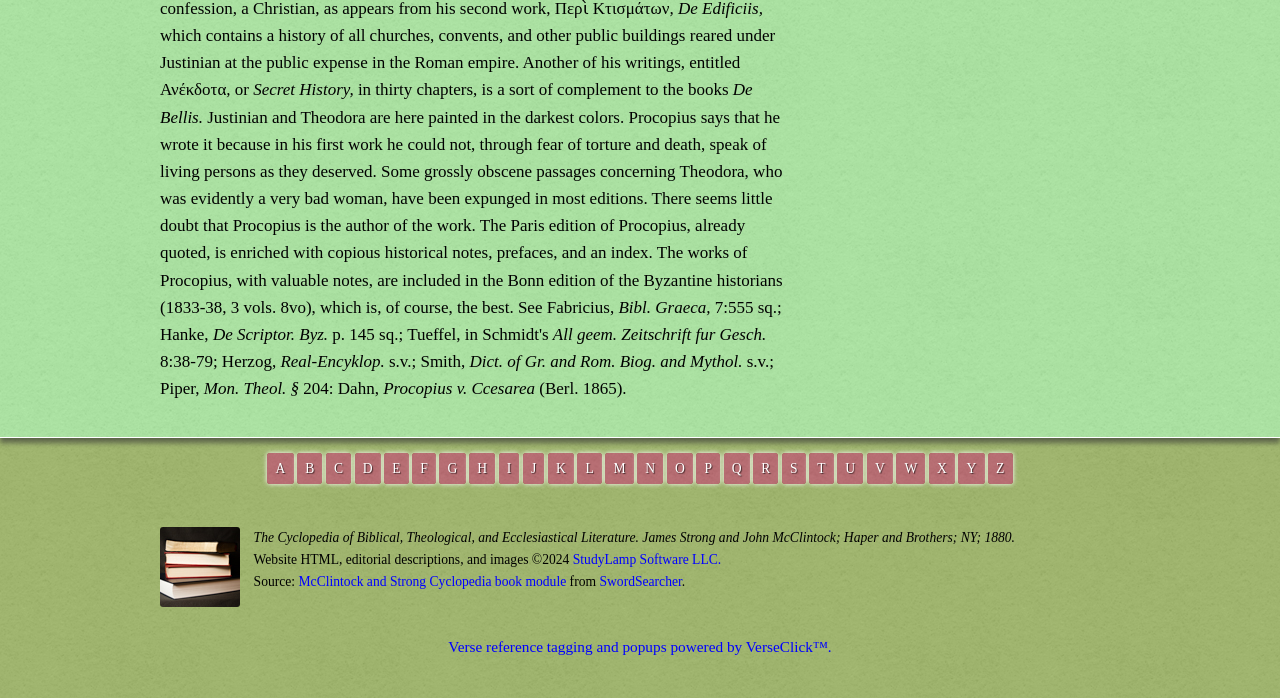Provide the bounding box coordinates of the section that needs to be clicked to accomplish the following instruction: "Follow the link 'McClintock and Strong Cyclopedia book module'."

[0.233, 0.822, 0.442, 0.844]